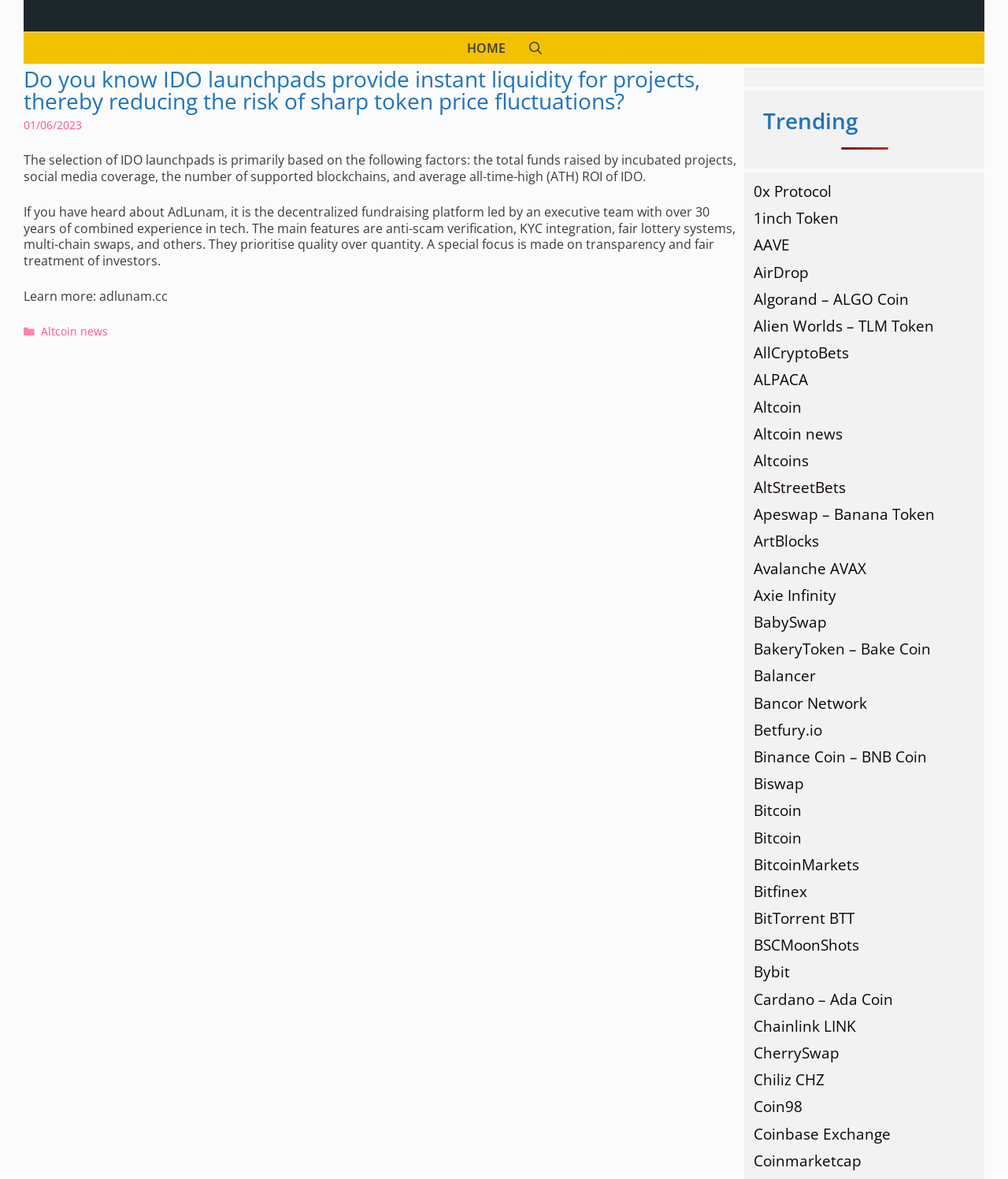Can you find and generate the webpage's heading?

Do you know IDO launchpads provide instant liquidity for projects, thereby reducing the risk of sharp token price fluctuations?